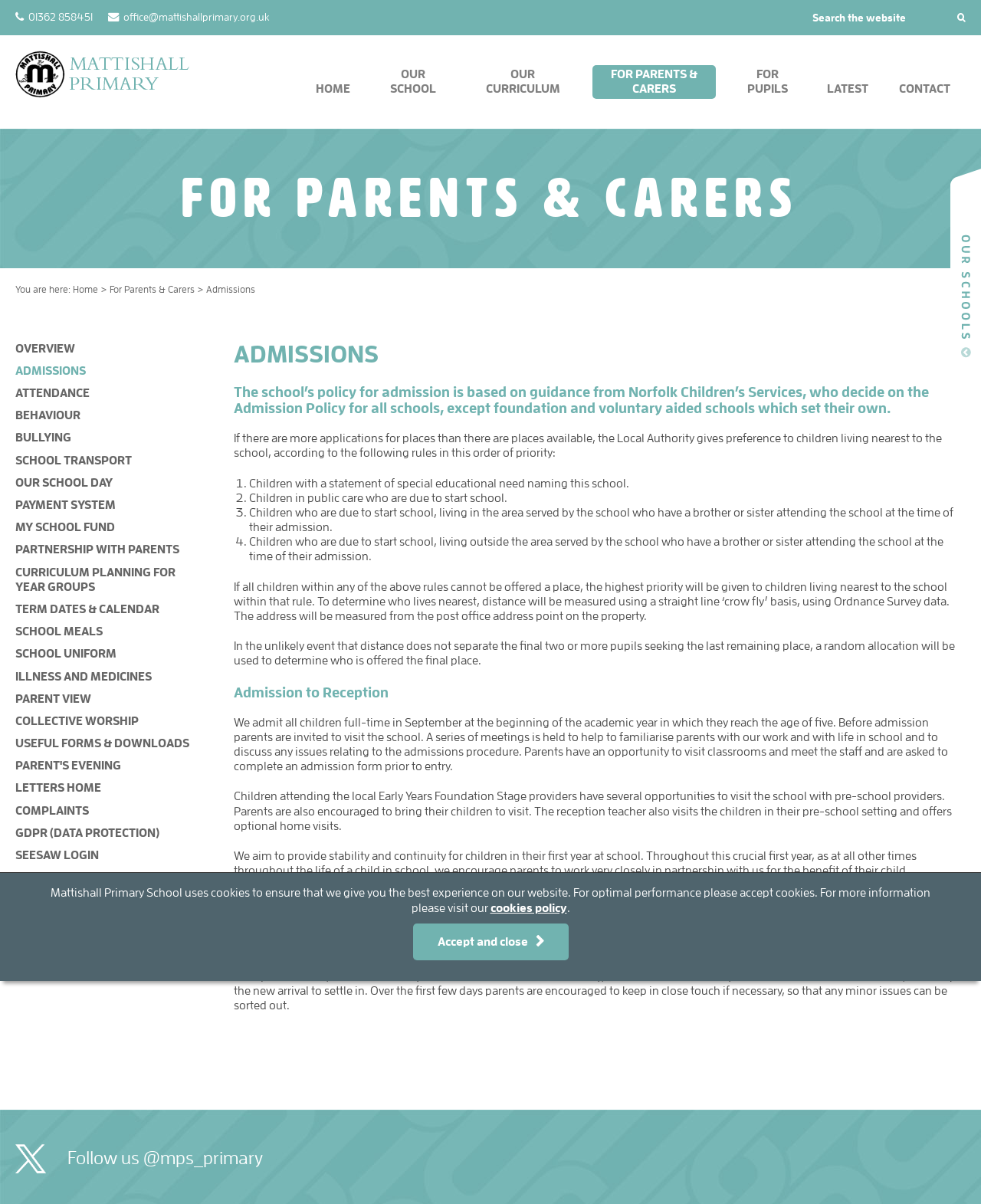Please mark the clickable region by giving the bounding box coordinates needed to complete this instruction: "Navigate to the home page".

None